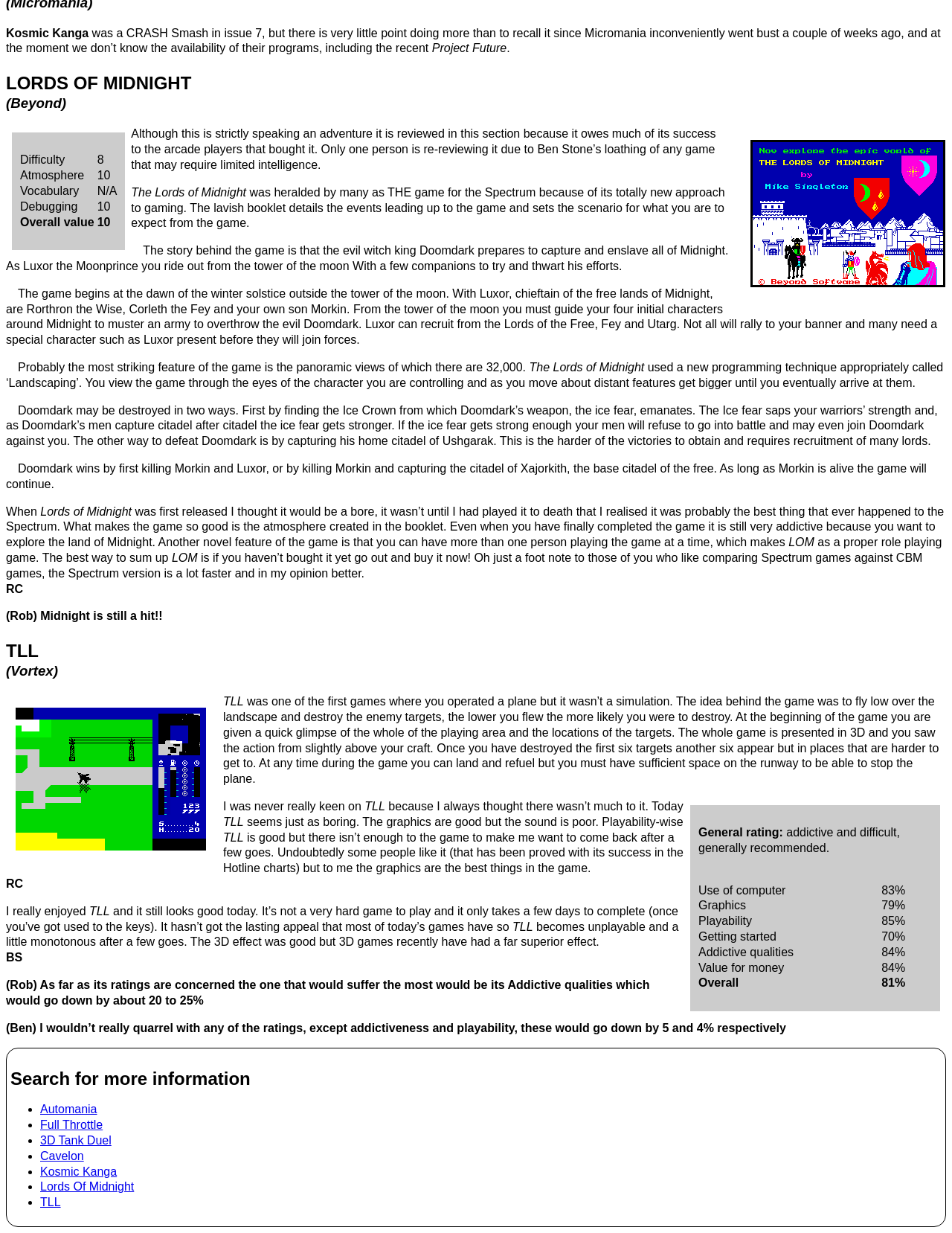How many screenshots are on this webpage?
Based on the image, give a one-word or short phrase answer.

2